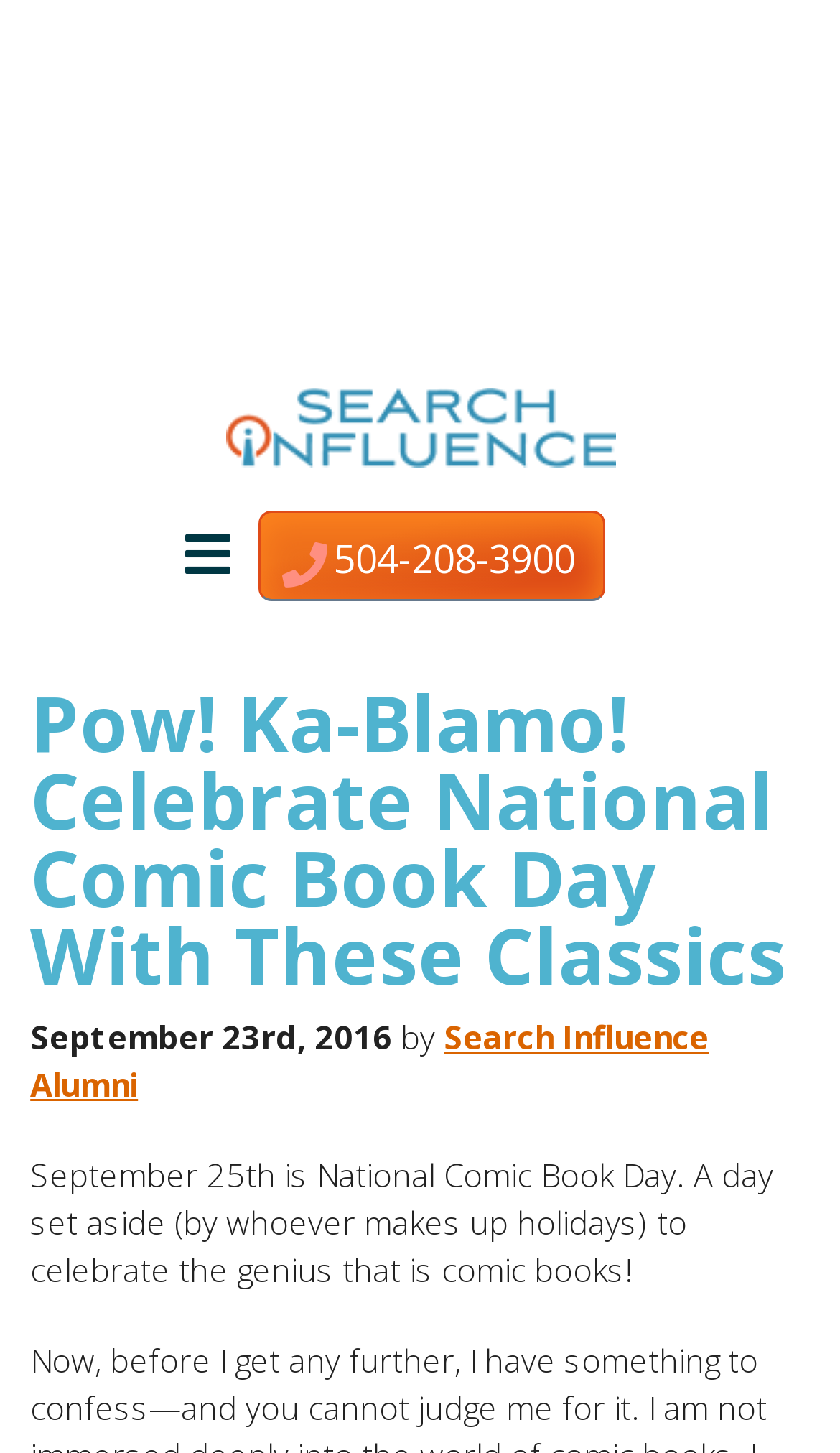Carefully examine the image and provide an in-depth answer to the question: When was the article published?

I found the answer by examining the text content of the webpage, specifically the text 'September 23rd, 2016' which provides the publication date of the article.